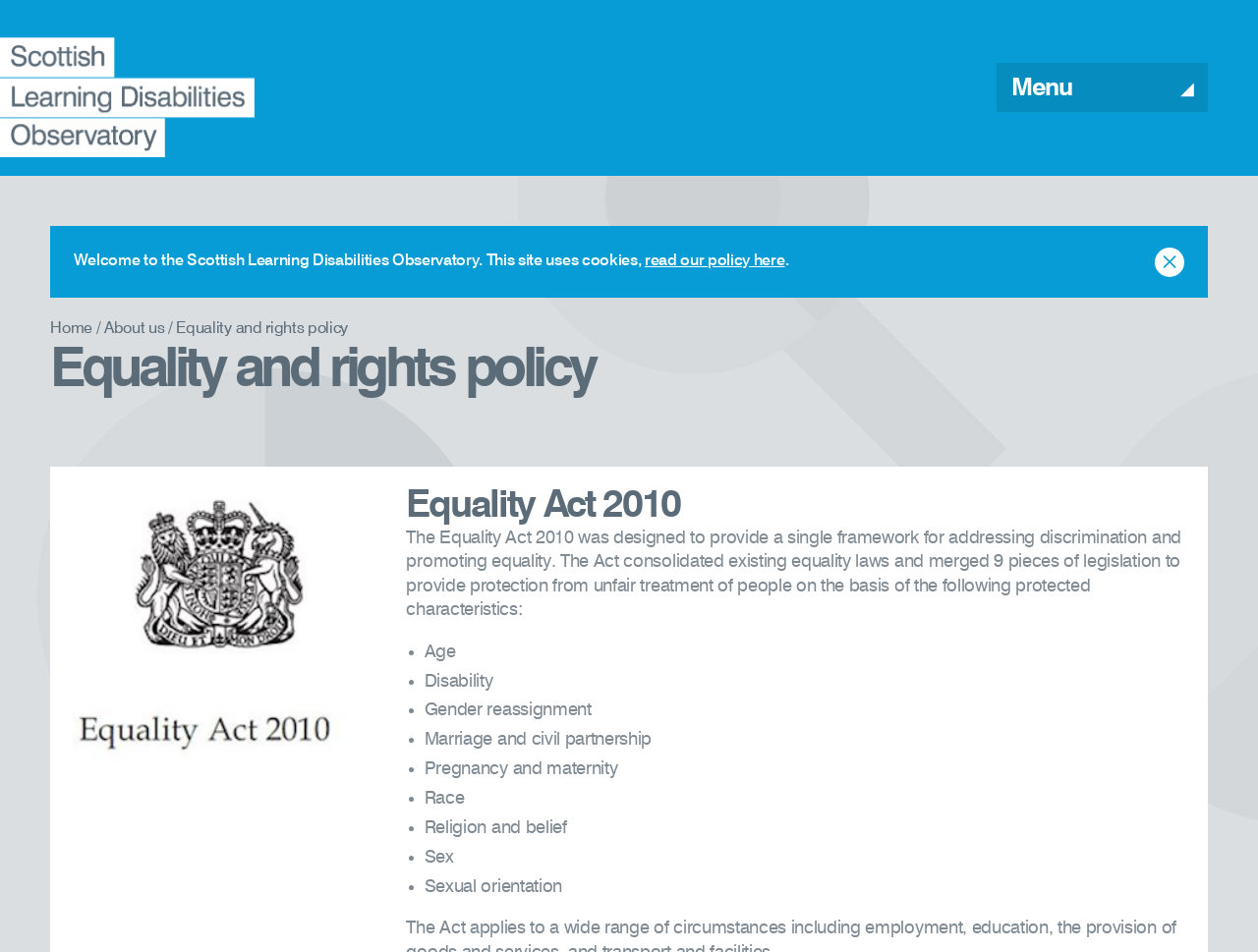Identify and provide the main heading of the webpage.

Equality and rights policy